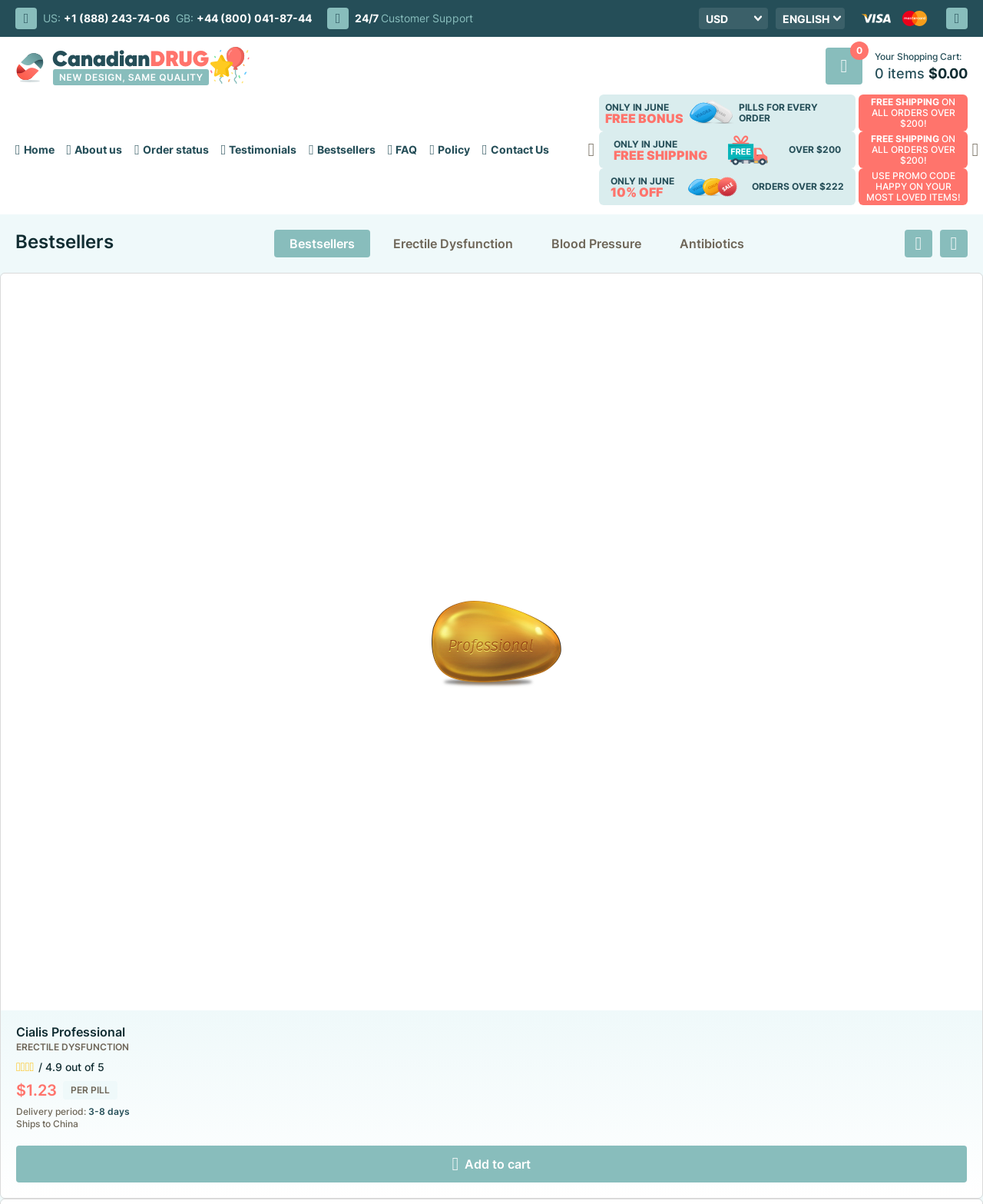Find and specify the bounding box coordinates that correspond to the clickable region for the instruction: "View Bestsellers".

[0.279, 0.145, 0.377, 0.168]